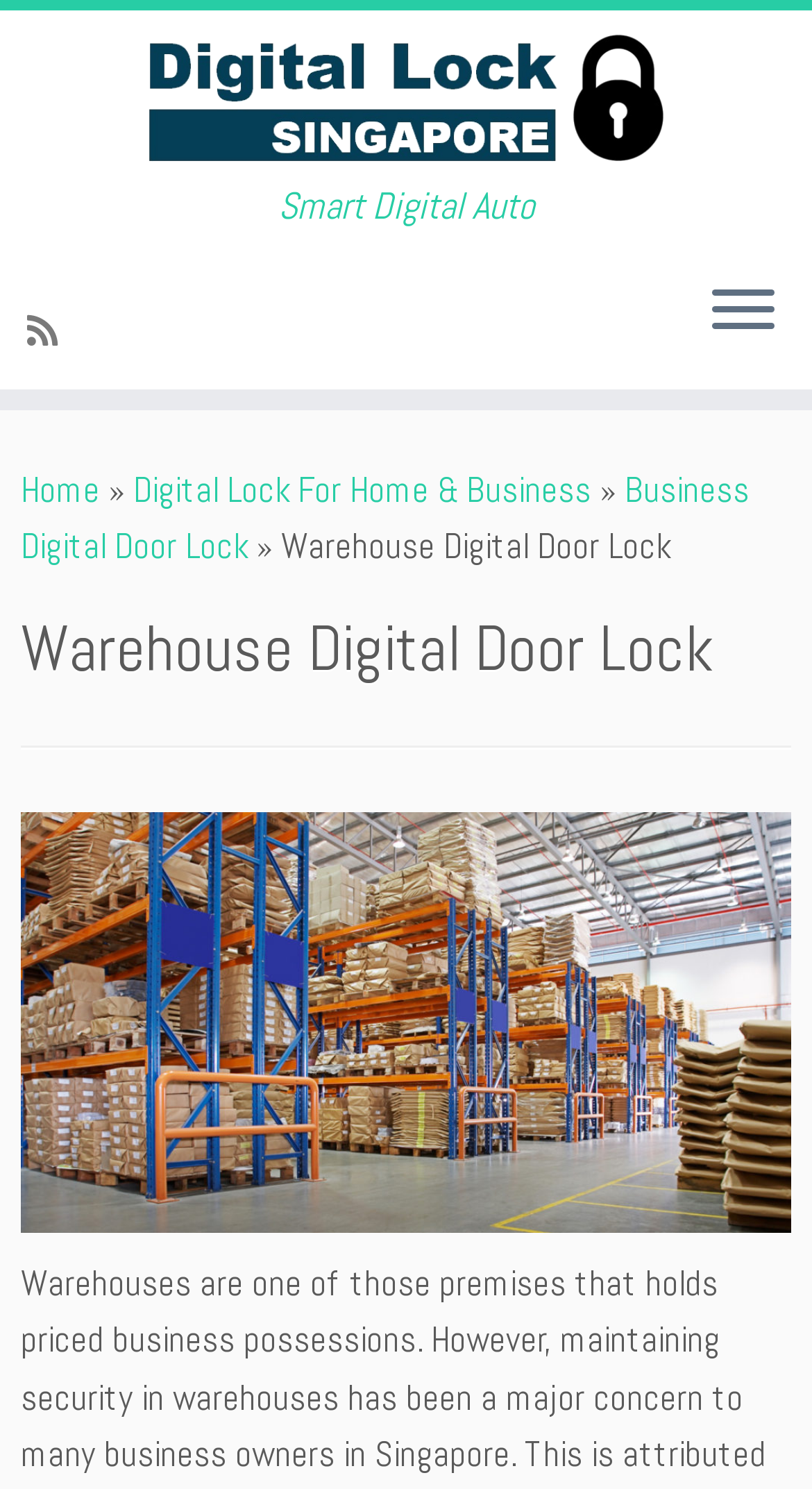Detail the webpage's structure and highlights in your description.

The webpage is about Warehouse Digital Door Lock, an electronic keyless door lock. At the top, there is a link to "Electronic Keyless Door Lock | Smart Digital Auto" accompanied by an image with the text "Back Home". Below this, there is a heading that reads "Smart Digital Auto". 

On the top-right corner, there is a button to "Open the menu". To the left of this button, there are several links, including "Subscribe to my rss feed", "Home", and "Digital Lock For Home & Business". The "Home" link is followed by a "»" symbol, and the "Digital Lock For Home & Business" link is quite long, taking up most of the width of the page. There is also a link to "Business Digital Door Lock" at the bottom of this section.

Below these links, there is a section with the title "Warehouse Digital Door Lock", which is a header. This section has a horizontal separator below the title.